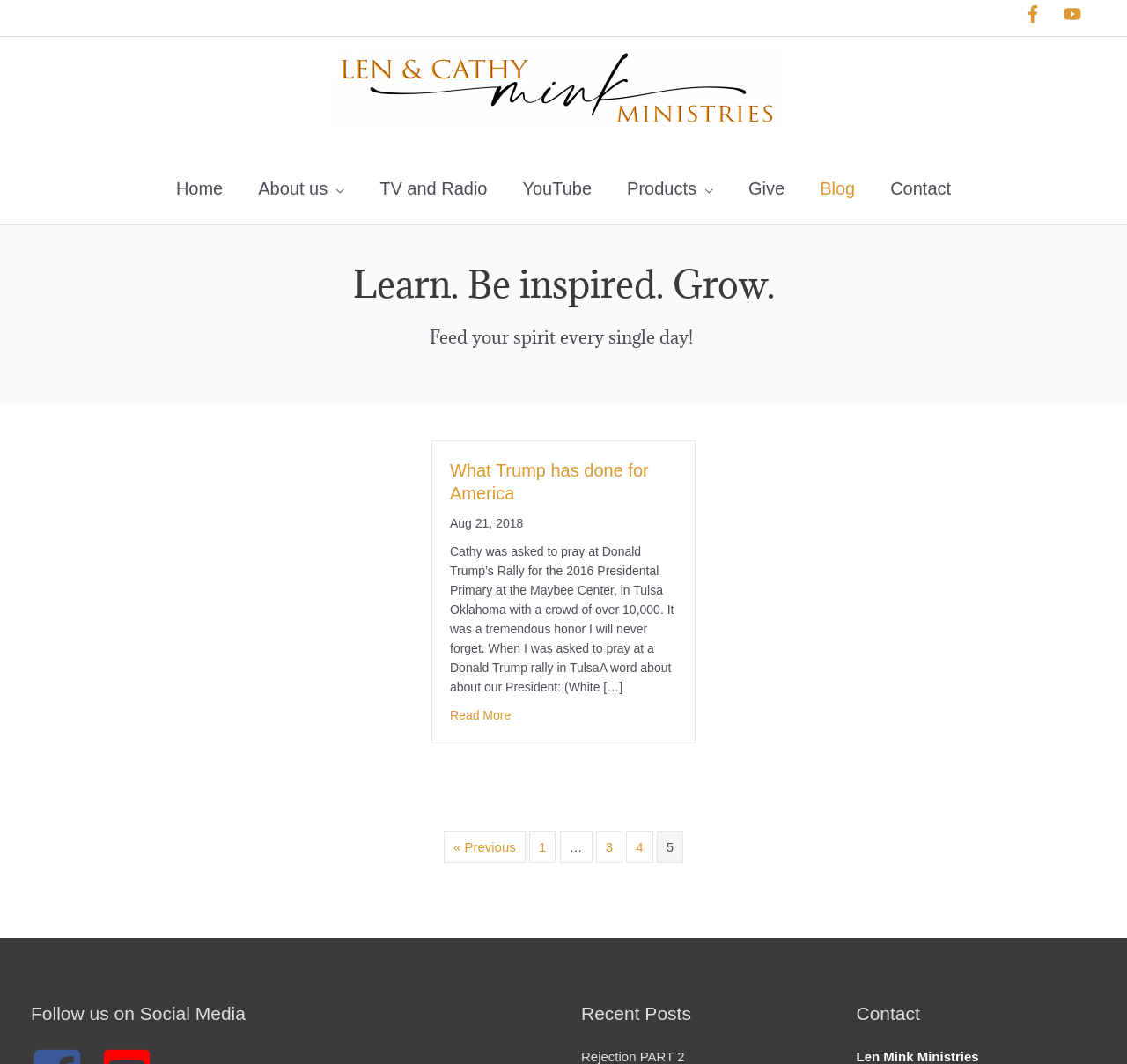Specify the bounding box coordinates of the area to click in order to follow the given instruction: "Contact Len Mink Ministries via email."

[0.76, 0.894, 0.864, 0.908]